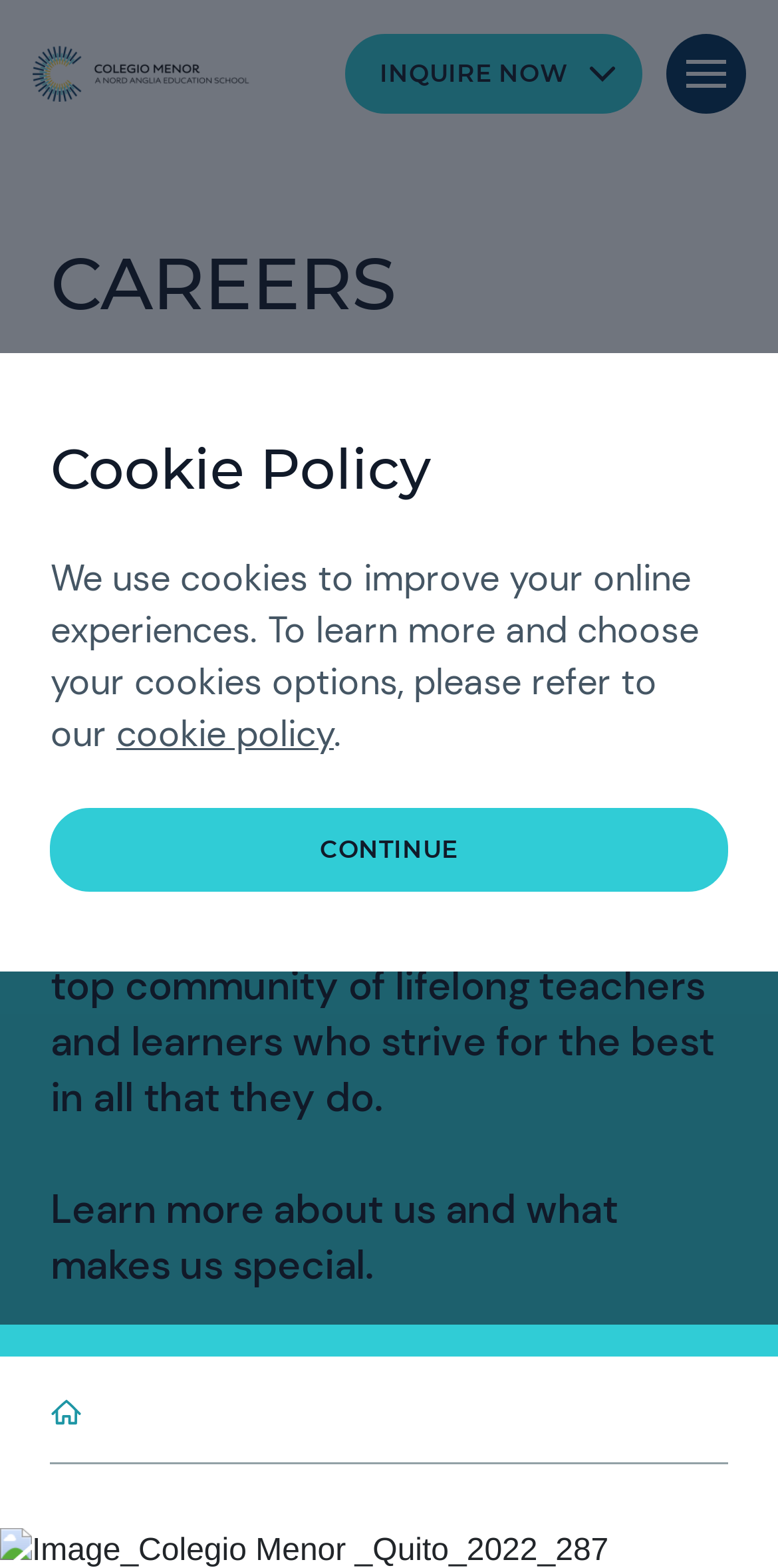What is the location of the 'CAREERS' heading?
Give a detailed explanation using the information visible in the image.

The 'CAREERS' heading is located at the top left corner of the webpage, with a bounding box coordinate of [0.065, 0.155, 0.509, 0.206]. This indicates that it is one of the first elements that users will see when they visit the webpage.